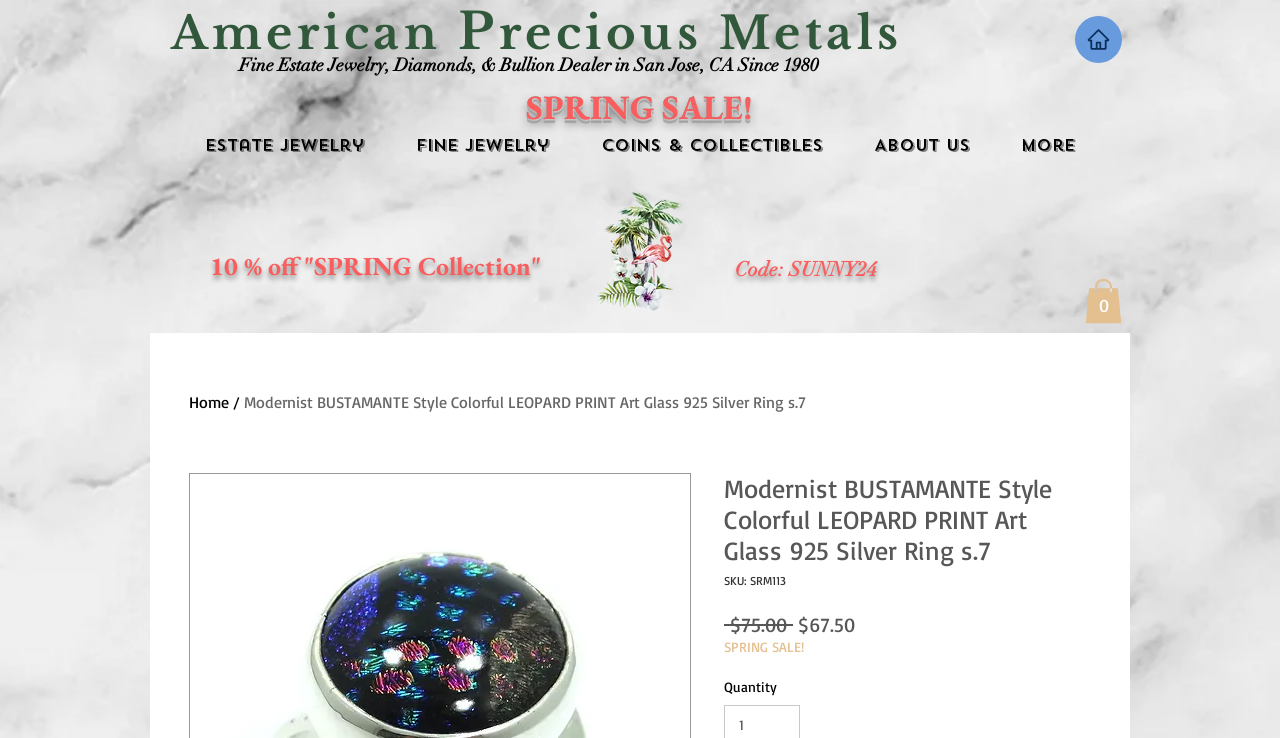Using the element description provided, determine the bounding box coordinates in the format (top-left x, top-left y, bottom-right x, bottom-right y). Ensure that all values are floating point numbers between 0 and 1. Element description: P

[0.357, 0.0, 0.389, 0.085]